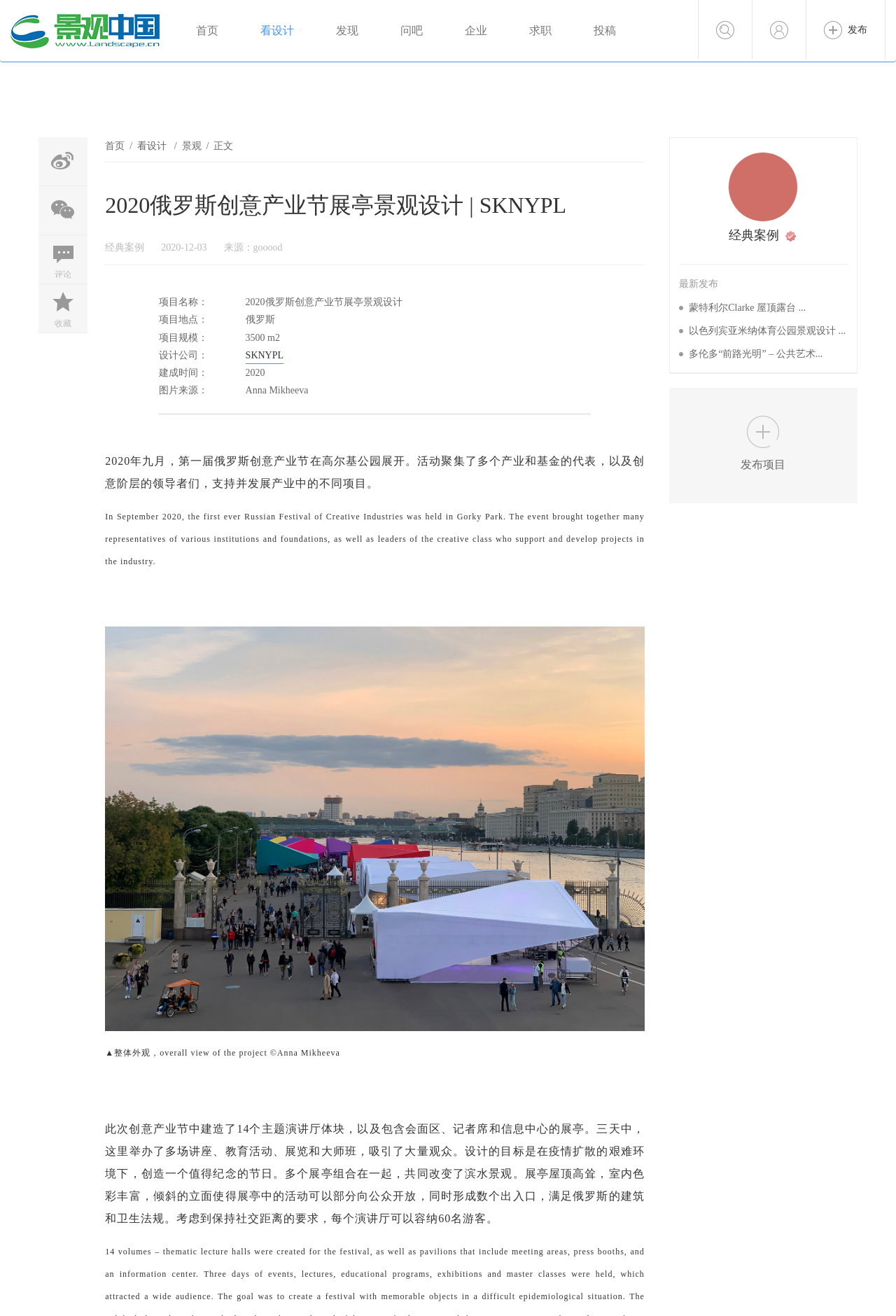What is the name of the festival described on this webpage?
Please provide a full and detailed response to the question.

I found the answer by looking at the heading element with the text '2020俄罗斯创意产业节展亭景观设计 | SKNYPL' and the static text element with the text '2020年九月，第一届俄罗斯创意产业节在高尔基公园展开。' which describes the festival.